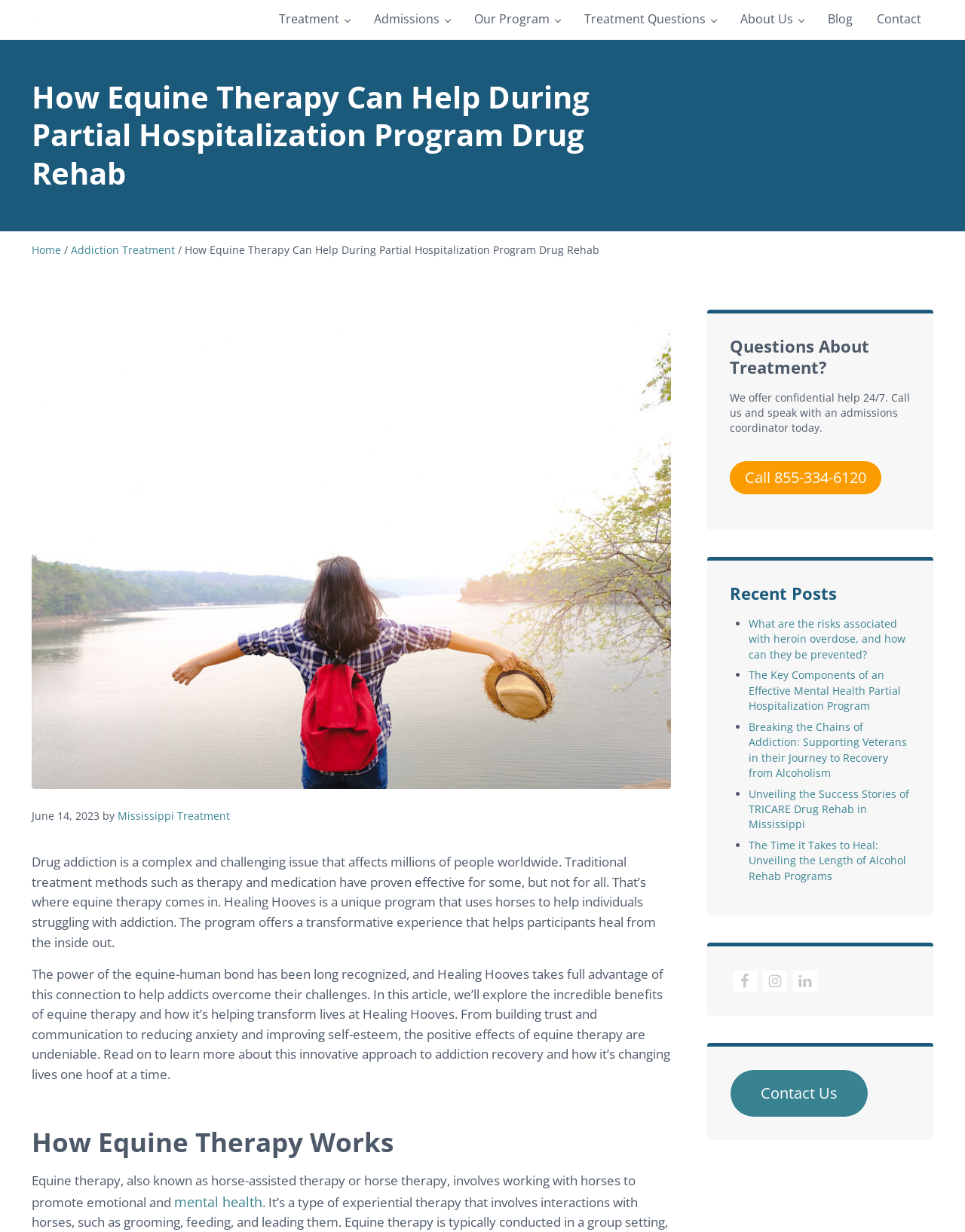Create a detailed narrative of the webpage’s visual and textual elements.

This webpage is about the Mississippi Drug and Alcohol Treatment Center, specifically focusing on how equine therapy can help during partial hospitalization program drug rehab. At the top of the page, there are three "Skip to" links, followed by the center's logo and a navigation menu with seven links: Treatment, Admissions, Our Program, Treatment Questions, About Us, Blog, and Contact.

Below the navigation menu, there is a heading that reads "How Equine Therapy Can Help During Partial Hospitalization Program Drug Rehab." Next to this heading, there is a link to the center's home page and a breadcrumb trail indicating the current page's location.

The main content of the page is divided into two sections. On the left, there is a long article that discusses the benefits of equine therapy in addiction recovery. The article is divided into several paragraphs, with a heading "How Equine Therapy Works" appearing about halfway down the page.

On the right, there is a sidebar with several sections. The first section has a heading "Questions About Treatment?" and provides a phone number to call for confidential help. Below this, there is a separator line, followed by a section with recent blog posts, each with a bullet point and a link to the full article. At the bottom of the sidebar, there are links to the center's social media profiles, including Facebook, Instagram, and LinkedIn.

Throughout the page, there are several images, including the center's logo, a figure related to equine therapy, and icons for the social media links.